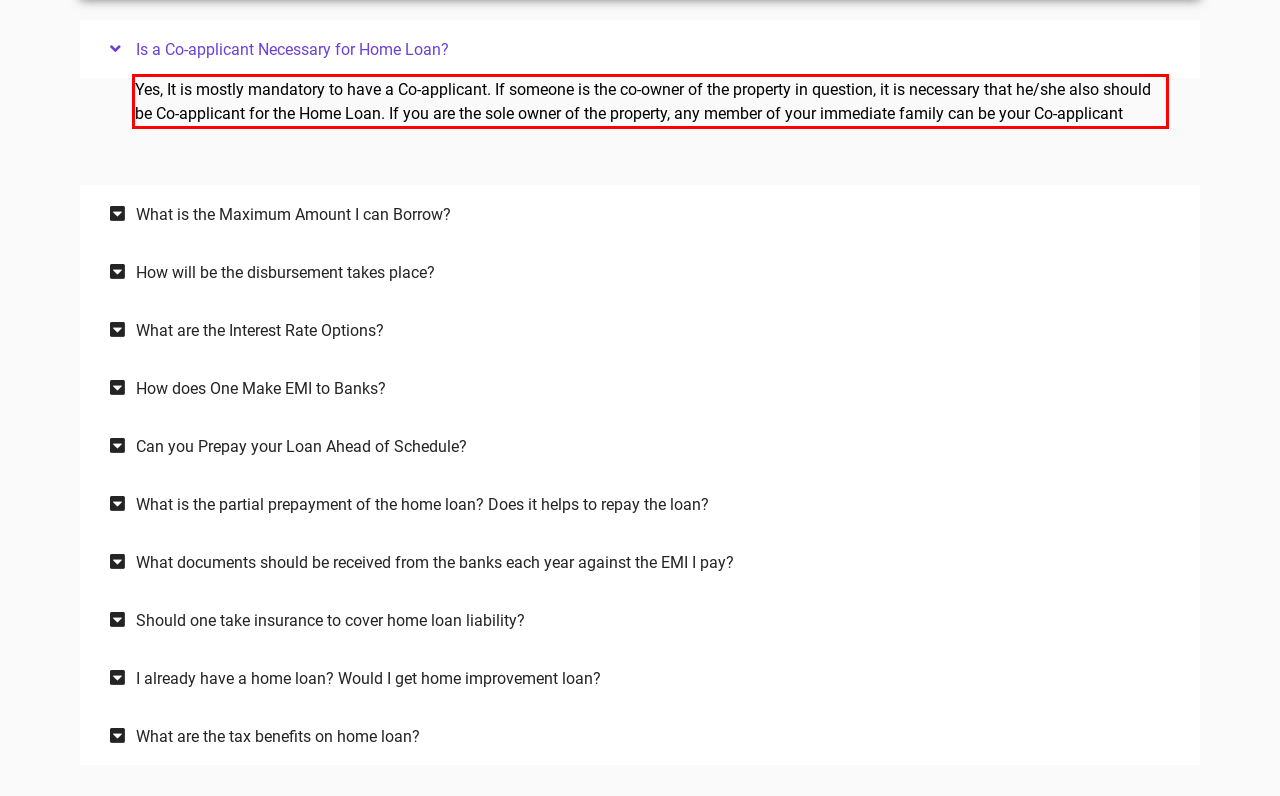With the provided screenshot of a webpage, locate the red bounding box and perform OCR to extract the text content inside it.

Yes, It is mostly mandatory to have a Co-applicant. If someone is the co-owner of the property in question, it is necessary that he/she also should be Co-applicant for the Home Loan. If you are the sole owner of the property, any member of your immediate family can be your Co-applicant